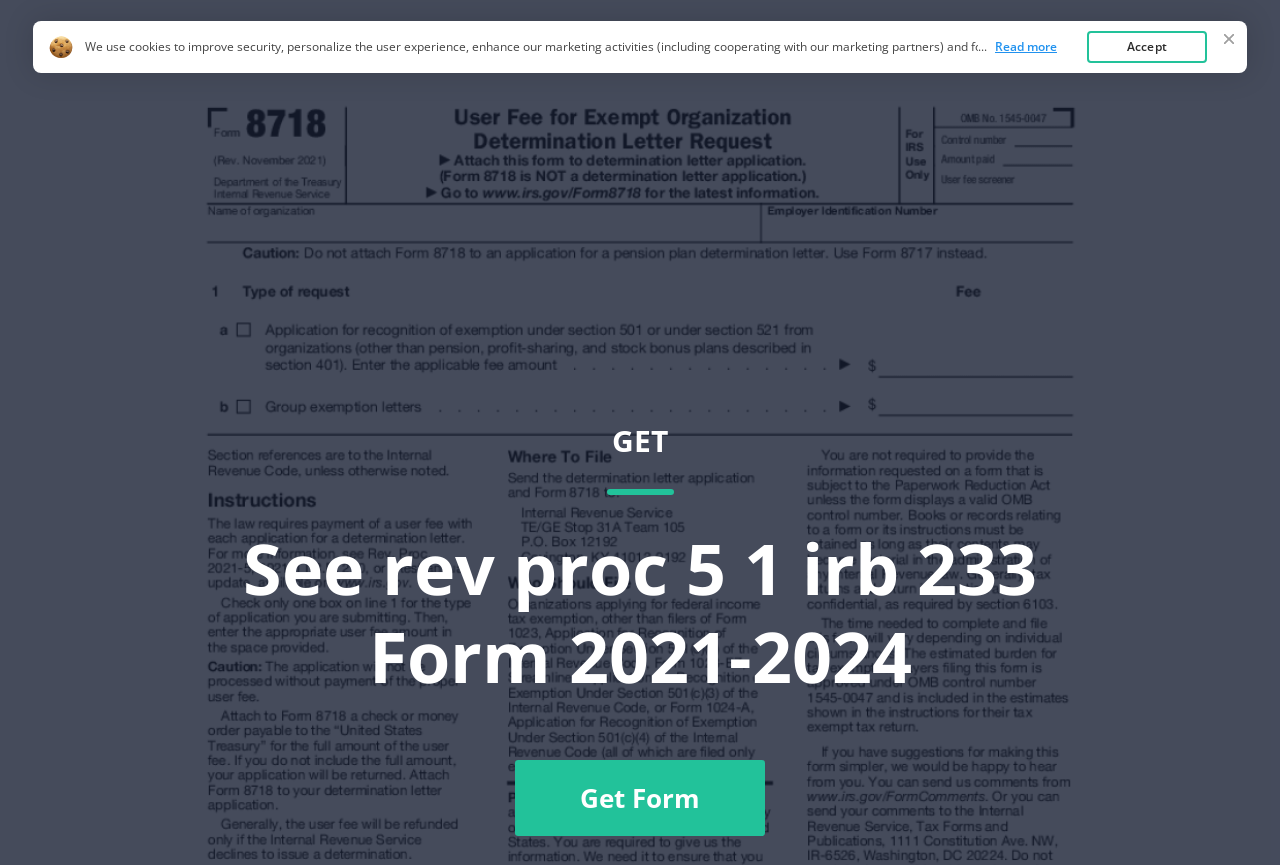Please locate the UI element described by "Form 8718" and provide its bounding box coordinates.

[0.117, 0.058, 0.217, 0.087]